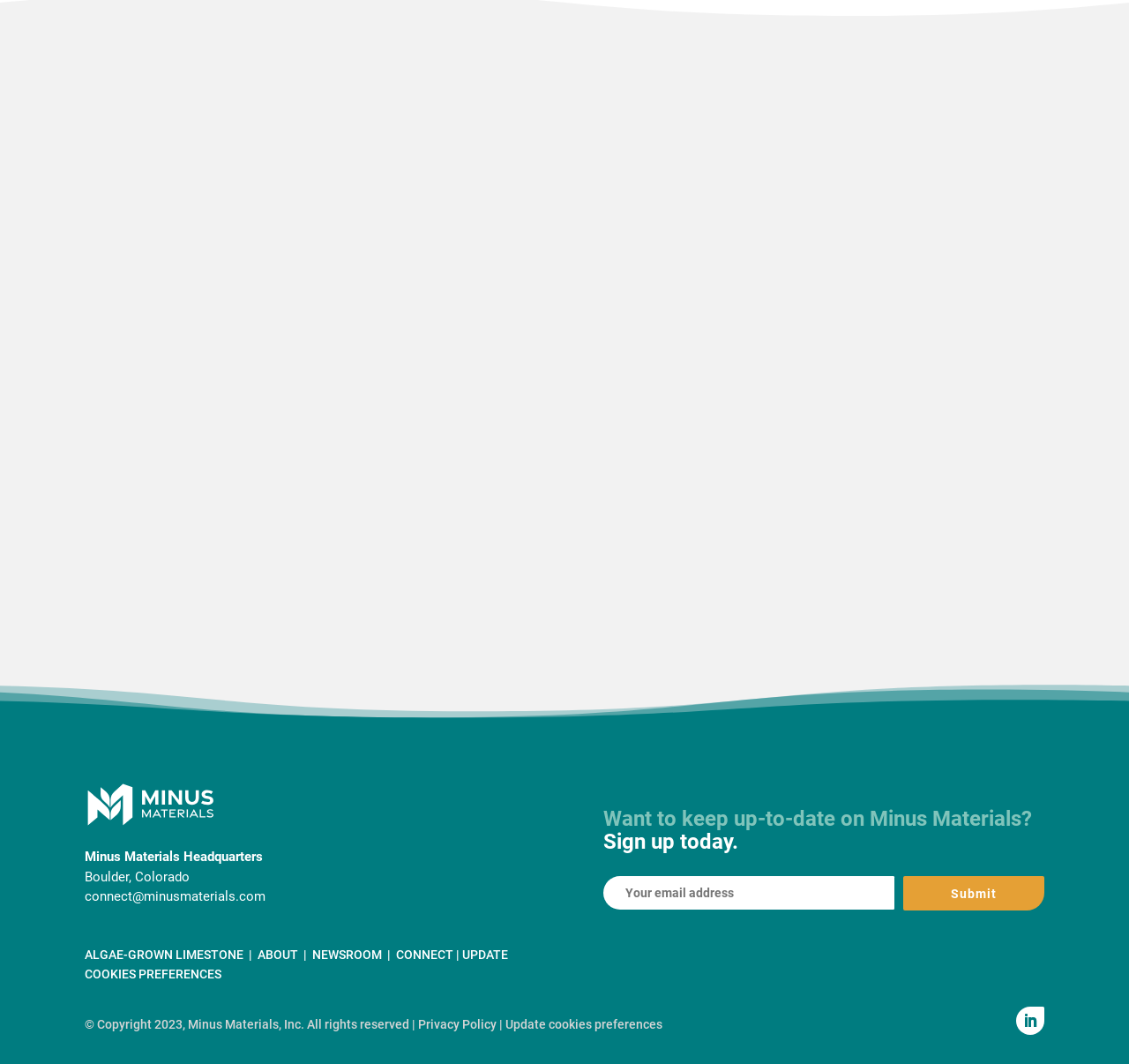Locate the bounding box coordinates of the clickable region to complete the following instruction: "View Catharina Alves-de-Souza's profile."

[0.175, 0.223, 0.323, 0.38]